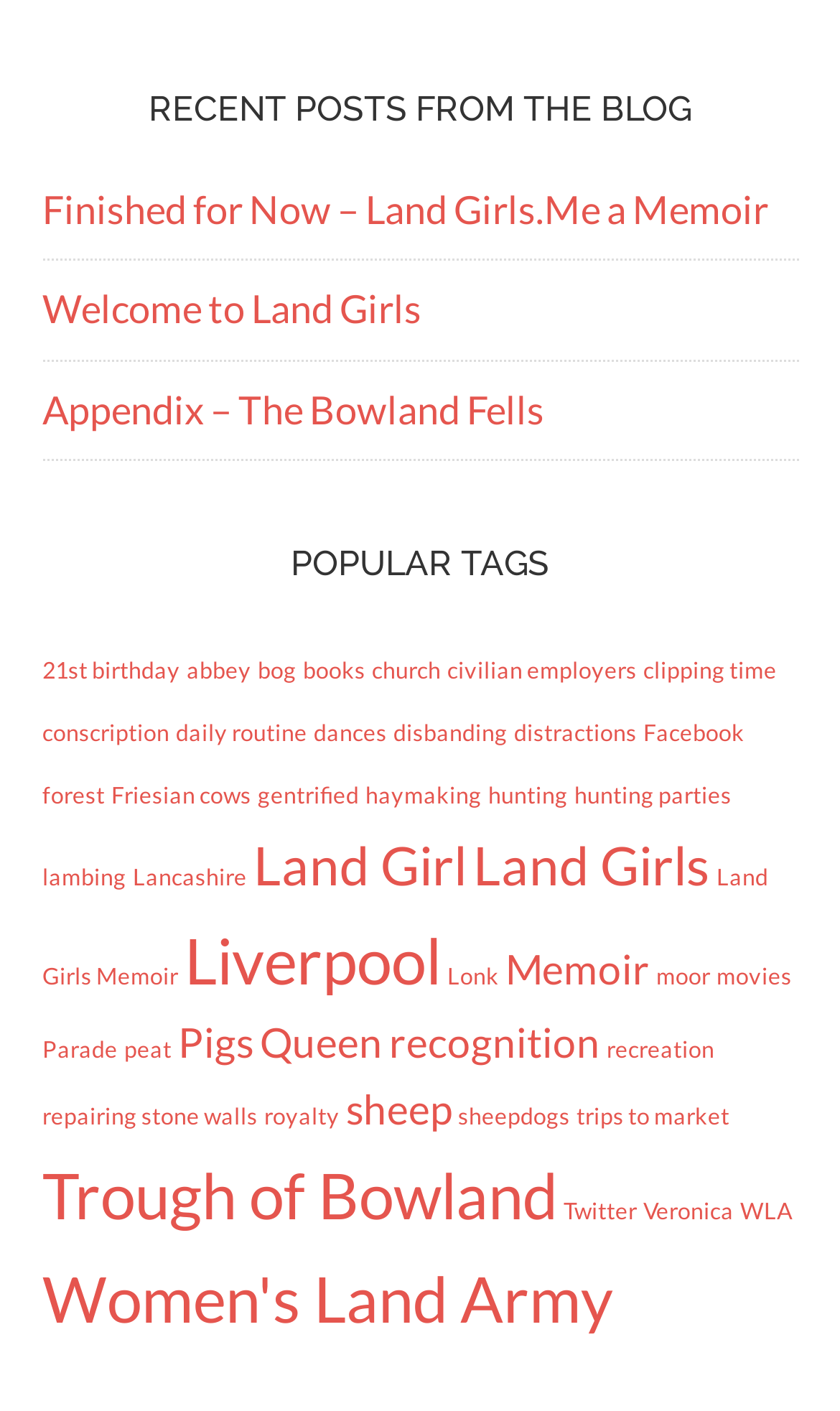Using the provided element description, identify the bounding box coordinates as (top-left x, top-left y, bottom-right x, bottom-right y). Ensure all values are between 0 and 1. Description: Women's Land Army

[0.05, 0.893, 0.729, 0.946]